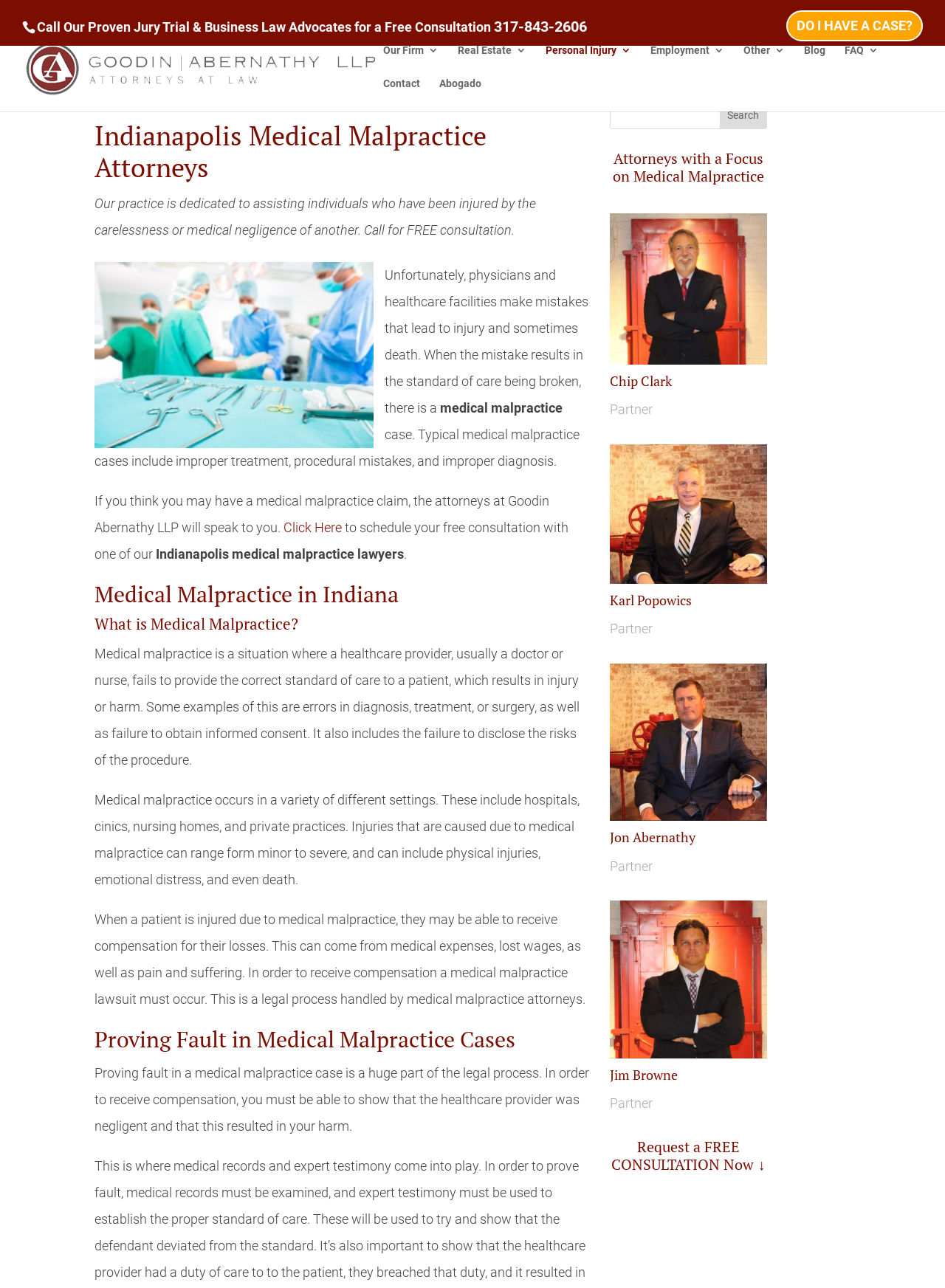Using the description "alt="PLACE YOUR ORDER"", locate and provide the bounding box of the UI element.

None